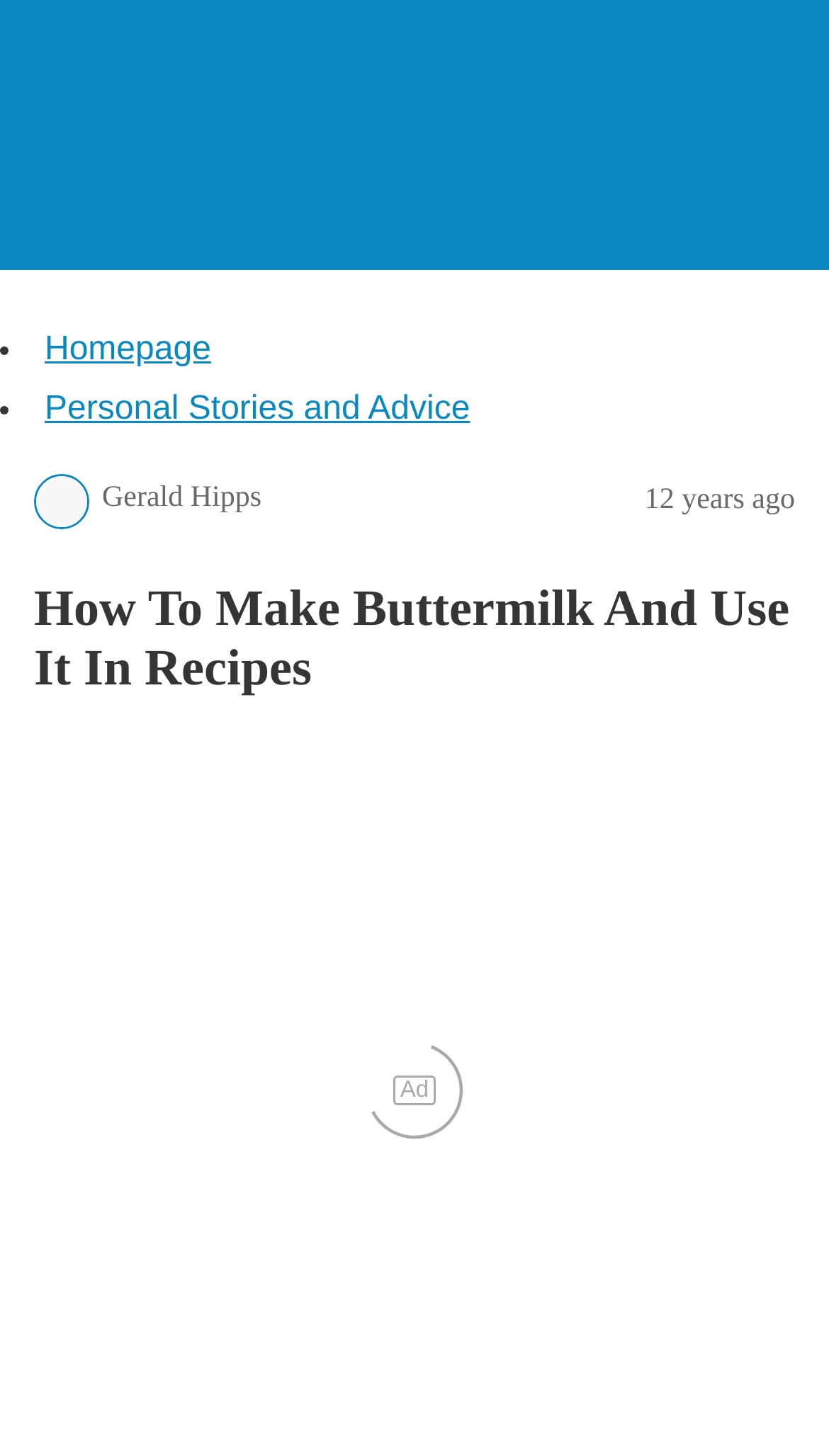Who is the author of the article?
Please provide a comprehensive answer based on the details in the screenshot.

I found the author's name by looking at the static text element with the text 'Gerald Hipps' which is located below the website's name.